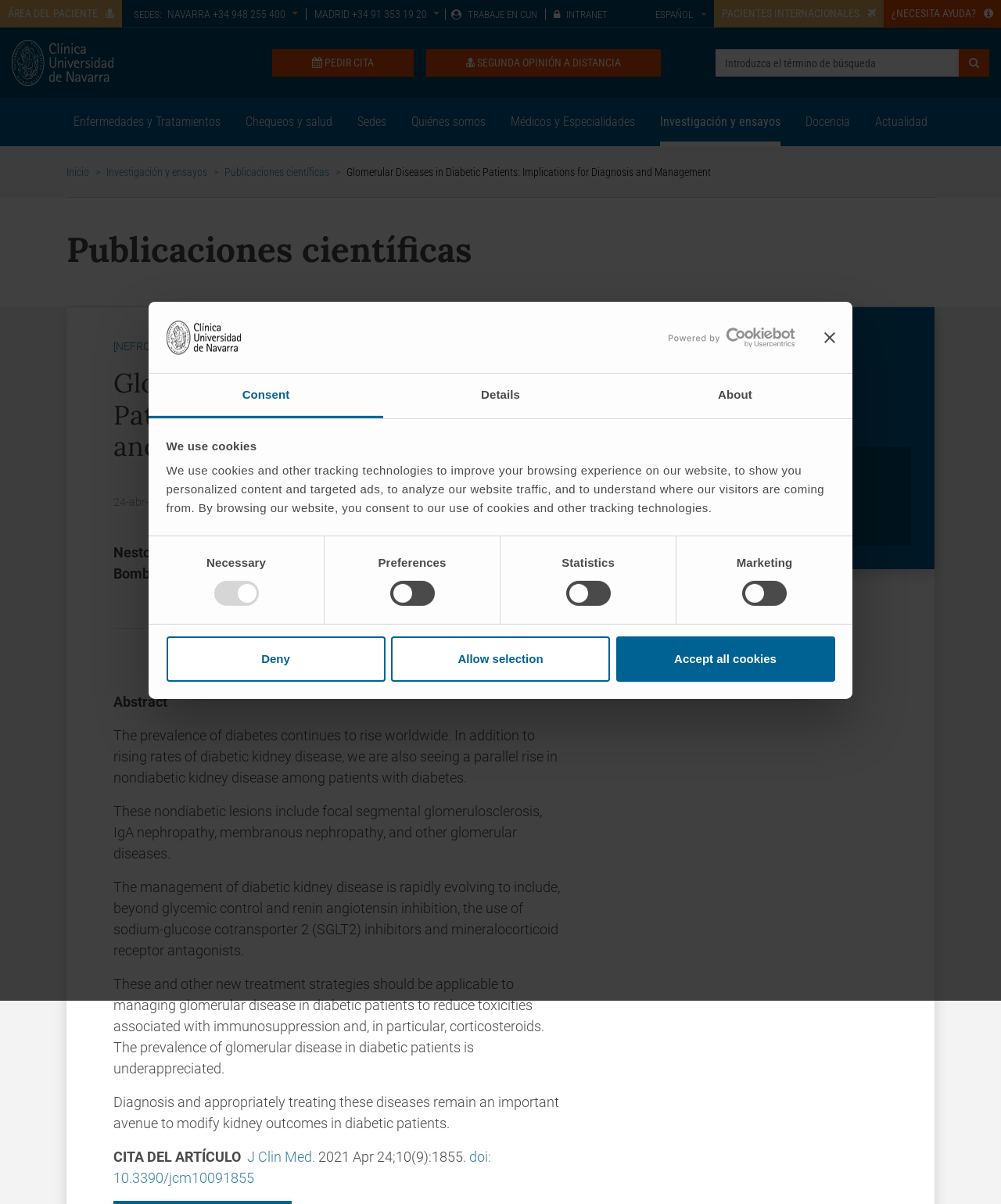Locate the UI element described as follows: "NAVARRA +34 948 255 400". Return the bounding box coordinates as four float numbers between 0 and 1 in the order [left, top, right, bottom].

[0.167, 0.006, 0.298, 0.017]